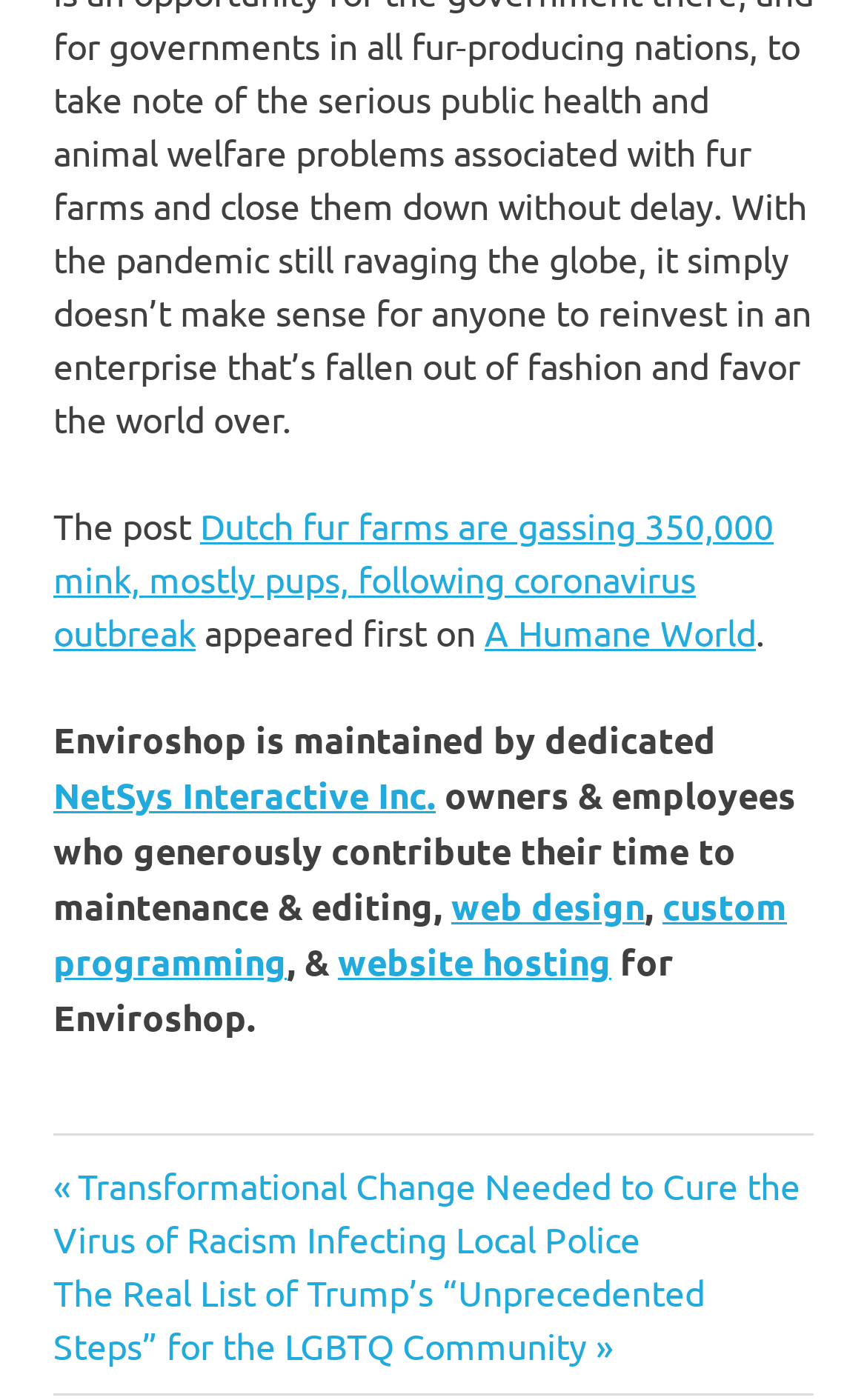Determine the bounding box coordinates of the clickable element to complete this instruction: "Go to the next post". Provide the coordinates in the format of four float numbers between 0 and 1, [left, top, right, bottom].

[0.062, 0.906, 0.813, 0.976]